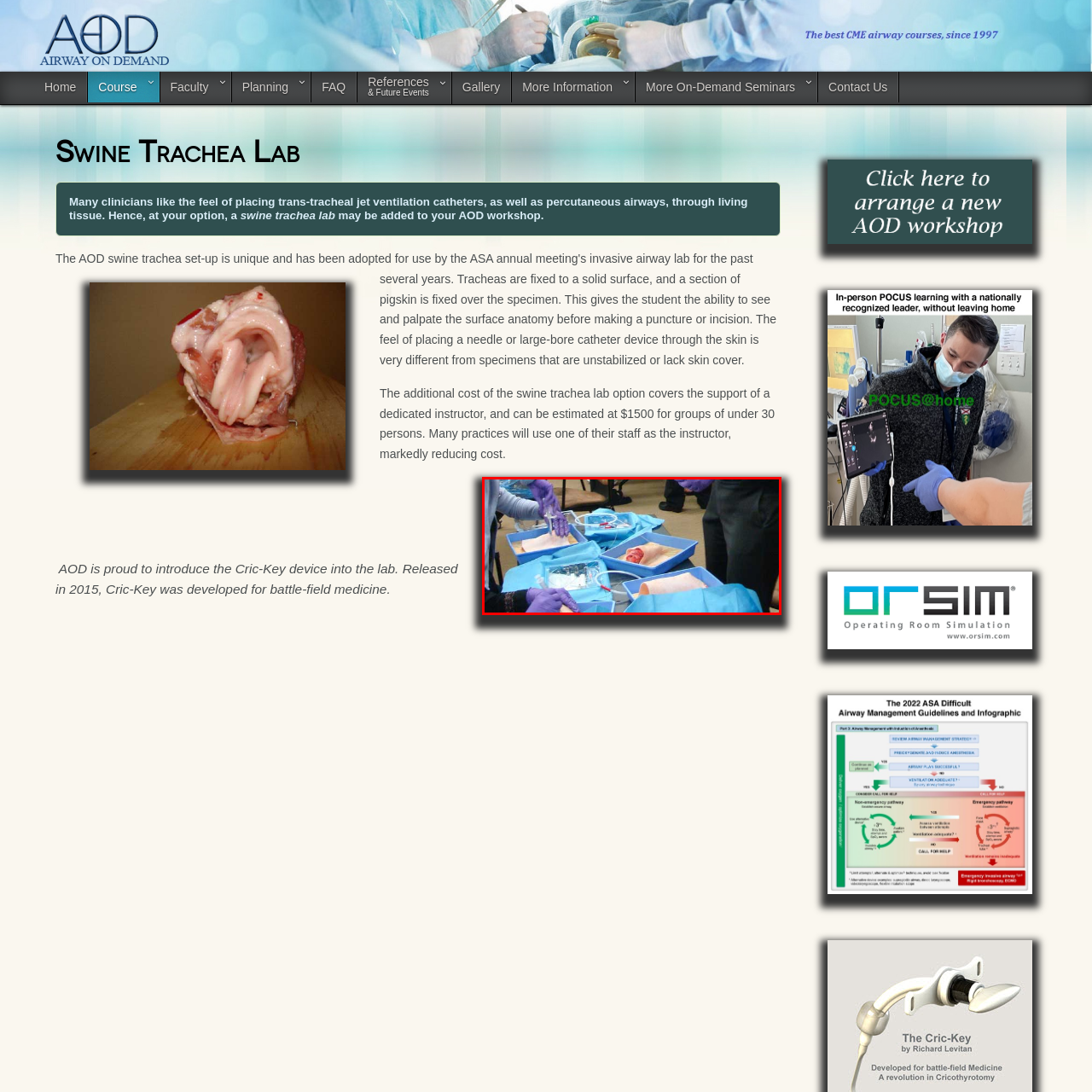Describe extensively the image content marked by the red bounding box.

The image depicts a hands-on training session in a medical workshop, focusing on techniques for airway management. Several participants, all wearing gloves, are engaged in practical exercises involving anatomical models. The setting features work tables covered with blue drapes, where various trays are organized, each containing simulated anatomical structures, possibly representing a swine trachea lab setup. The individuals are actively preparing and using medical equipment, highlighting a realistic training environment aimed at improving skills in catheter placement and airway interventions. The atmosphere suggests a combination of collaboration and focus, typical of professional development in clinical practices.